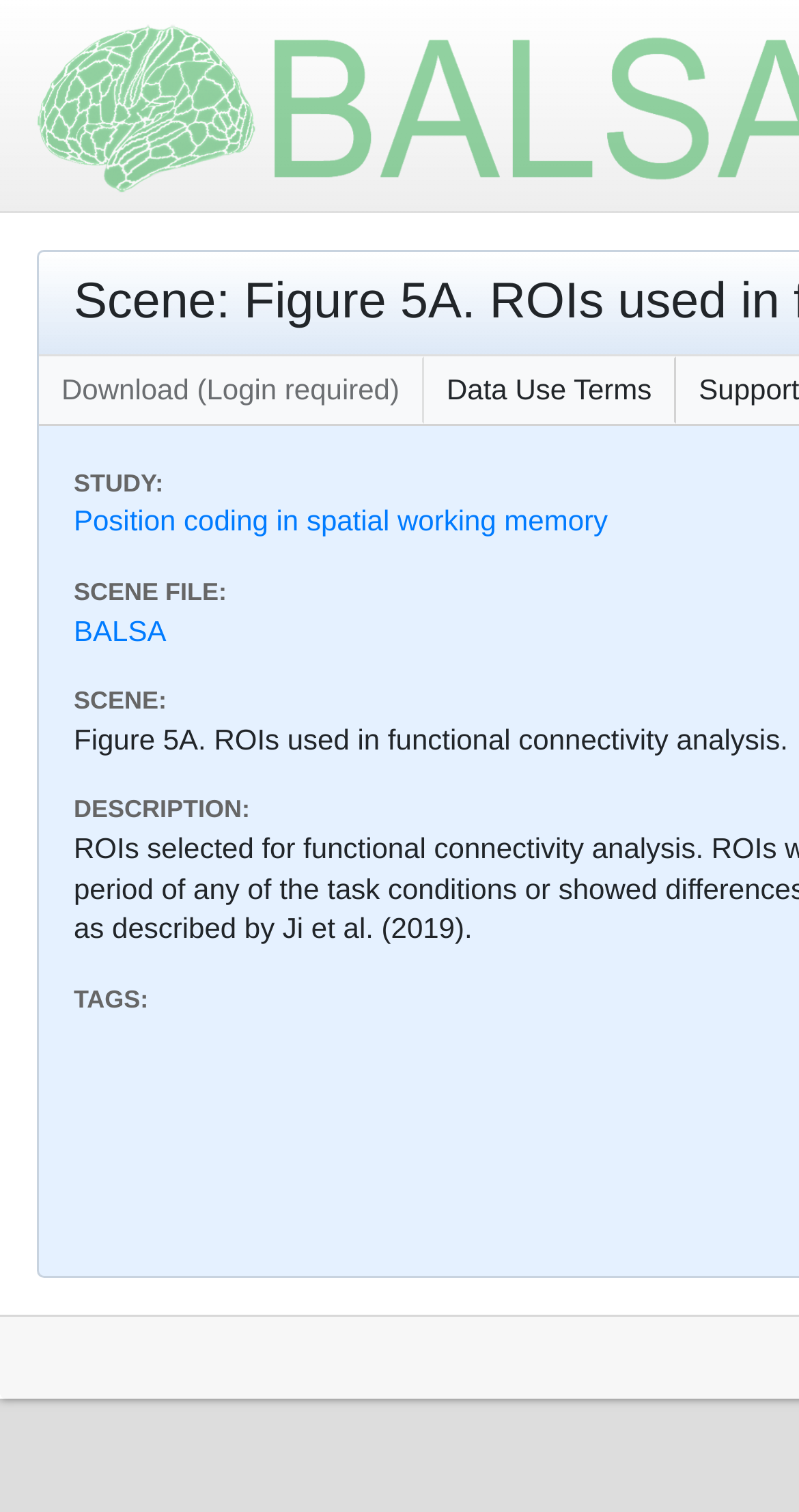Use the details in the image to answer the question thoroughly: 
What are the two buttons at the top?

I found the answer by looking at the two buttons at the top of the page, which are 'Download (Login required)' and 'Data Use Terms'.